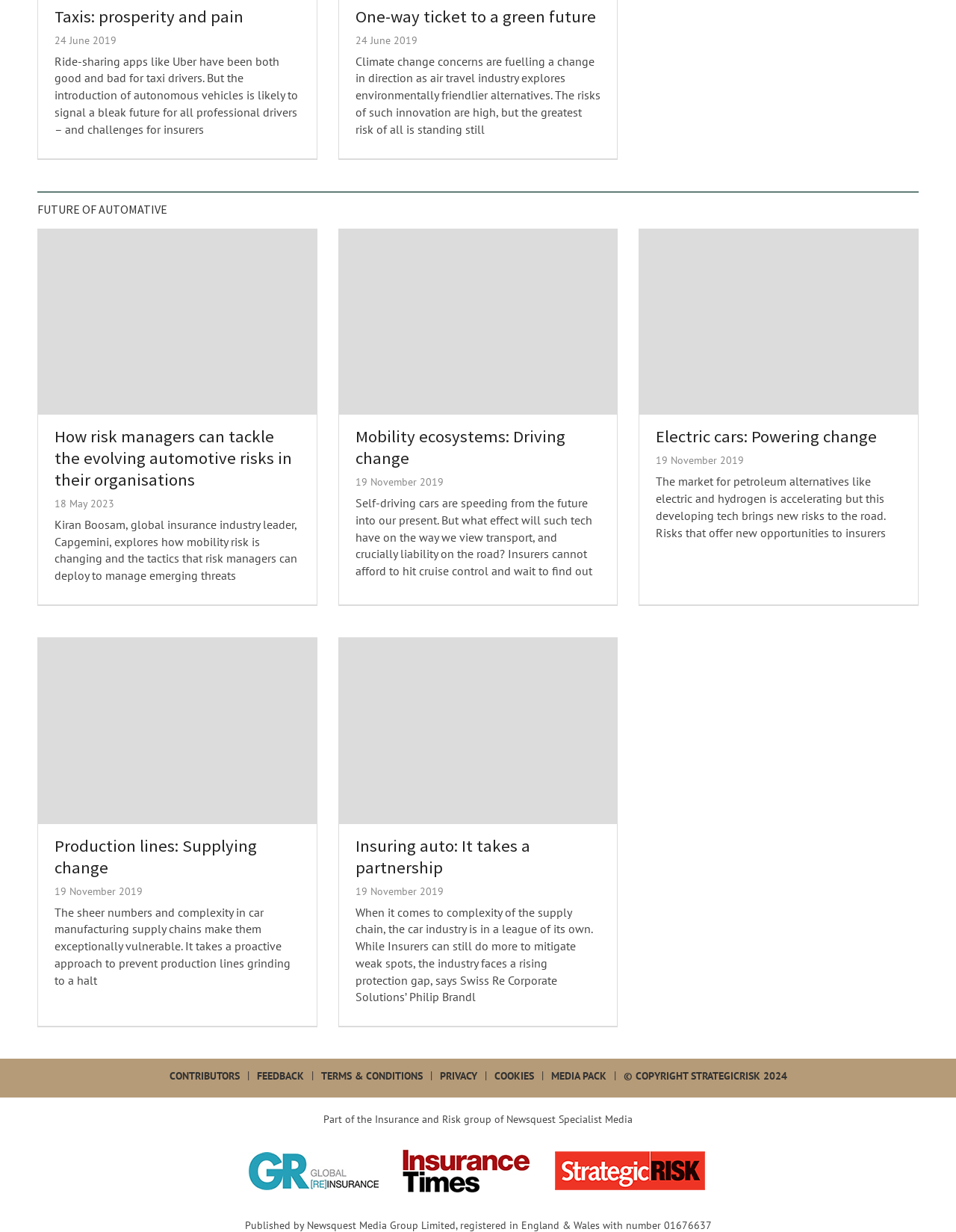Determine the bounding box coordinates of the UI element described by: "Terms & Conditions".

[0.336, 0.868, 0.442, 0.879]